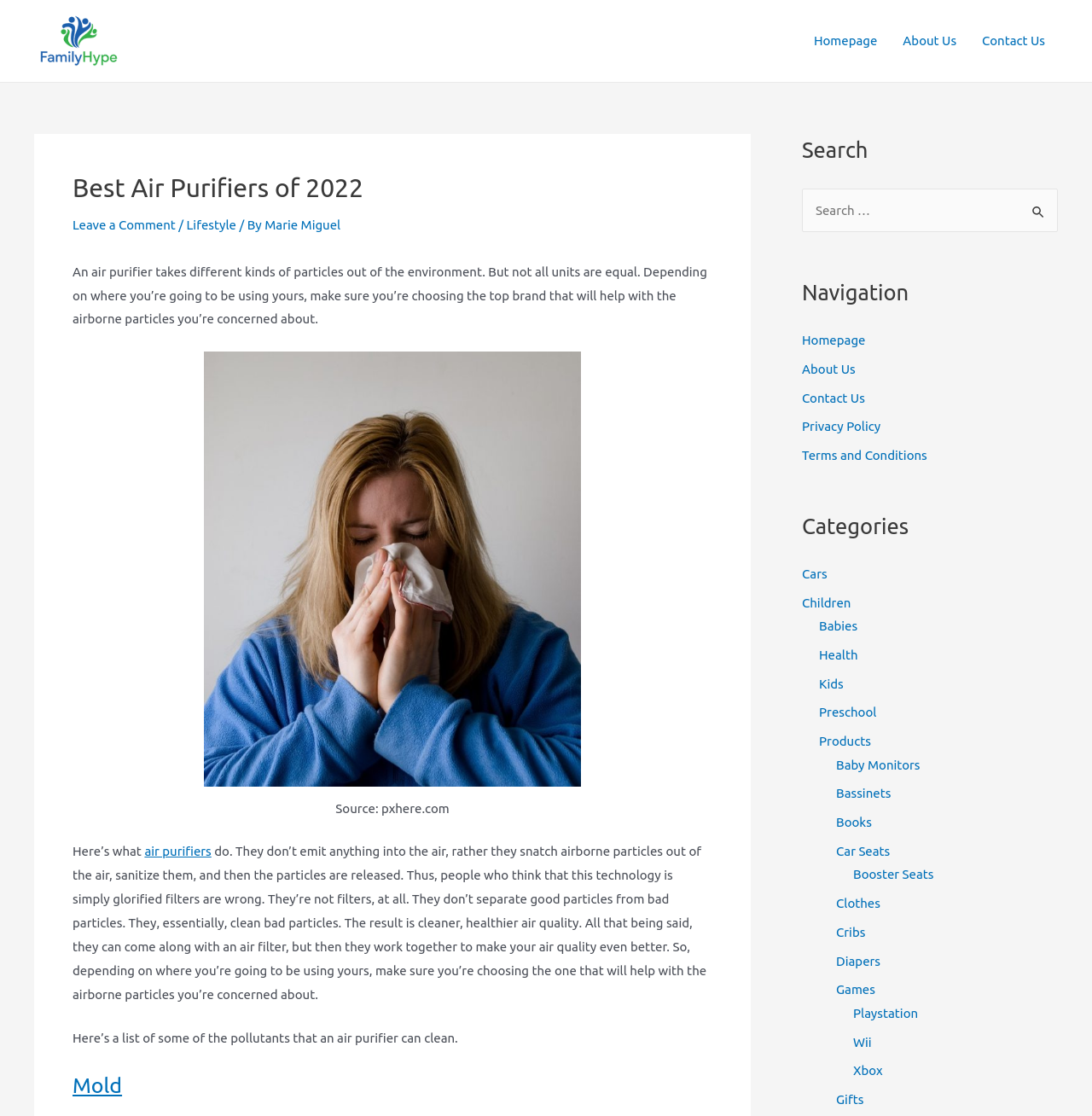Please identify the bounding box coordinates of the element's region that I should click in order to complete the following instruction: "Click the Home link". The bounding box coordinates consist of four float numbers between 0 and 1, i.e., [left, top, right, bottom].

None